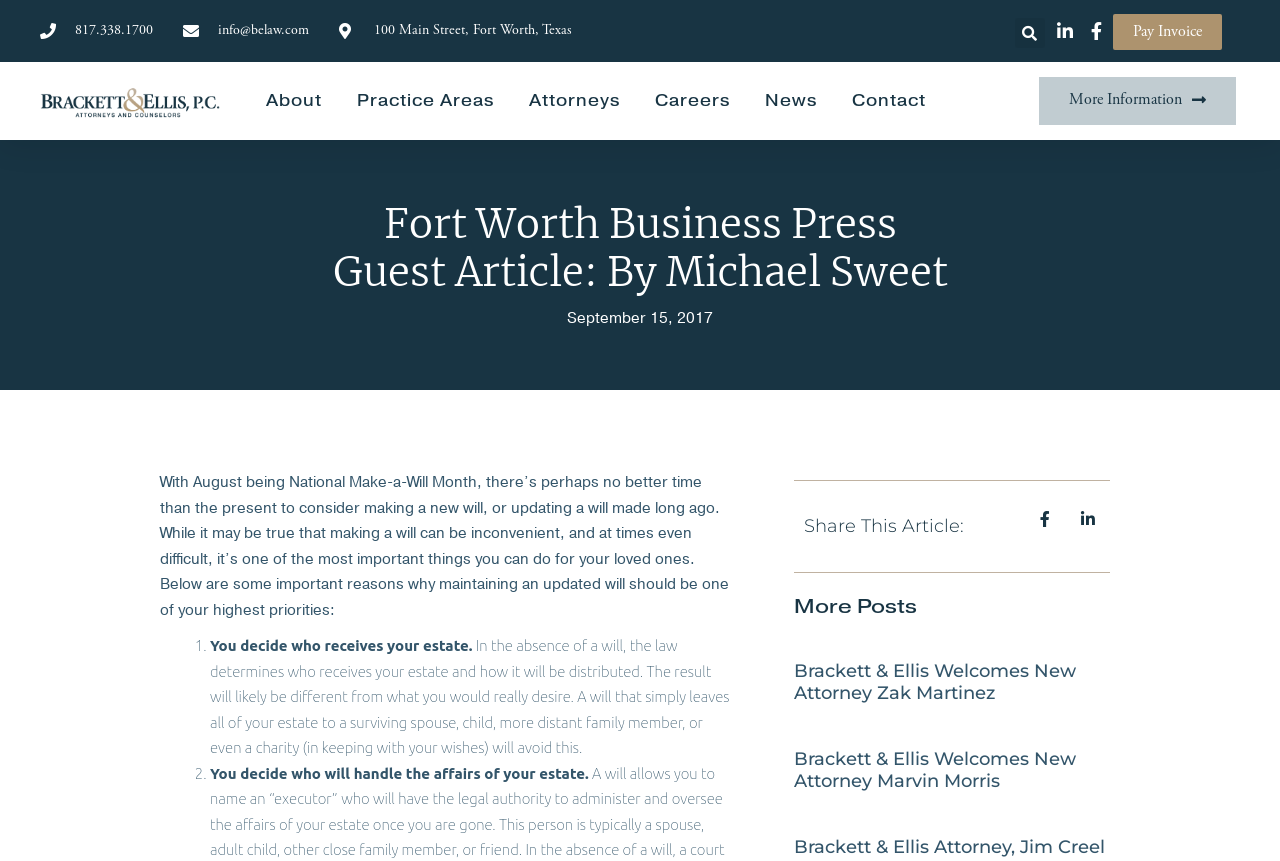Please specify the bounding box coordinates of the region to click in order to perform the following instruction: "Read more about the attorneys".

[0.413, 0.089, 0.484, 0.146]